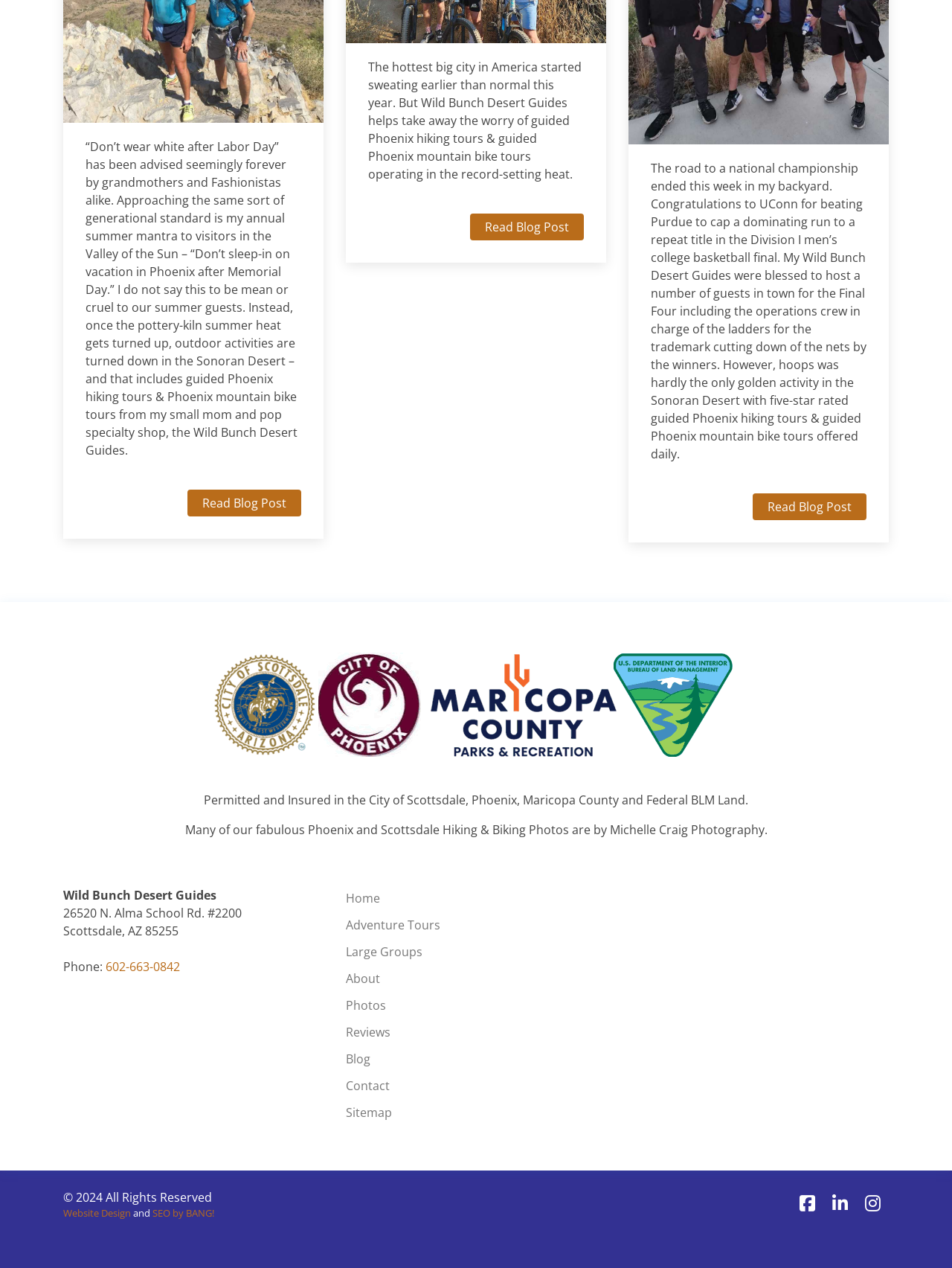What is the phone number of Wild Bunch Desert Guides?
Using the image, give a concise answer in the form of a single word or short phrase.

602-663-0842